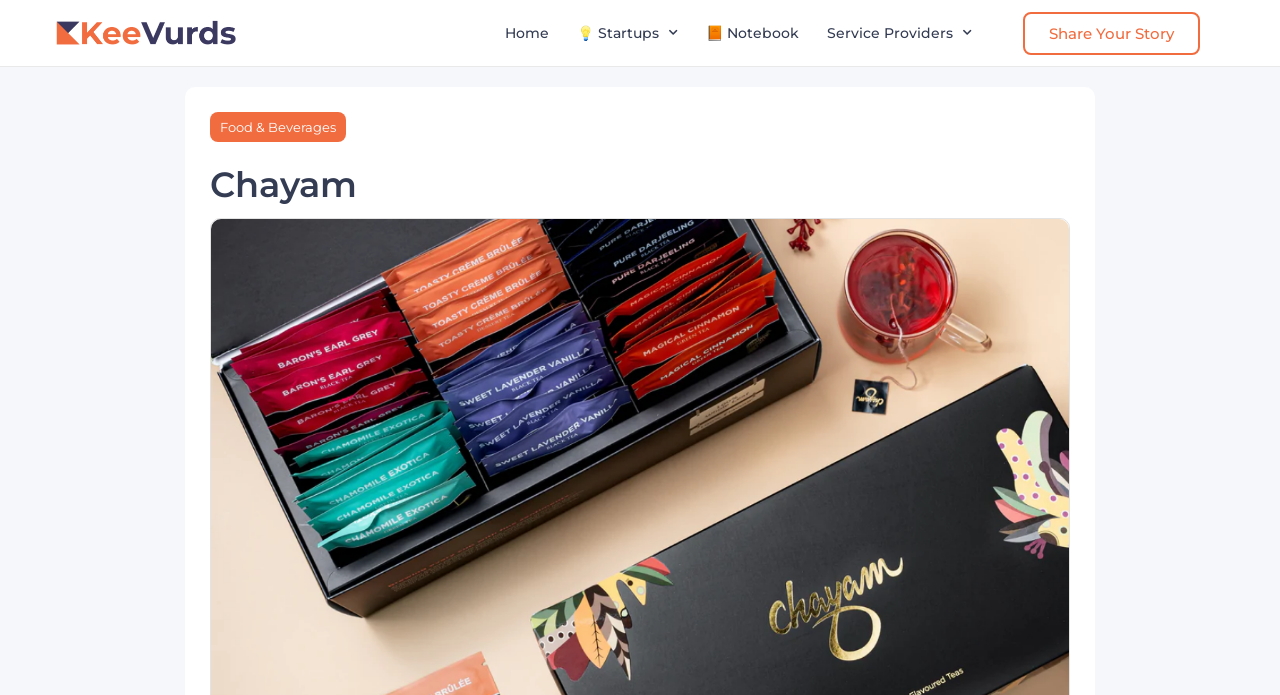What type of industry does Chayam belong to?
Please answer using one word or phrase, based on the screenshot.

Food & Beverages